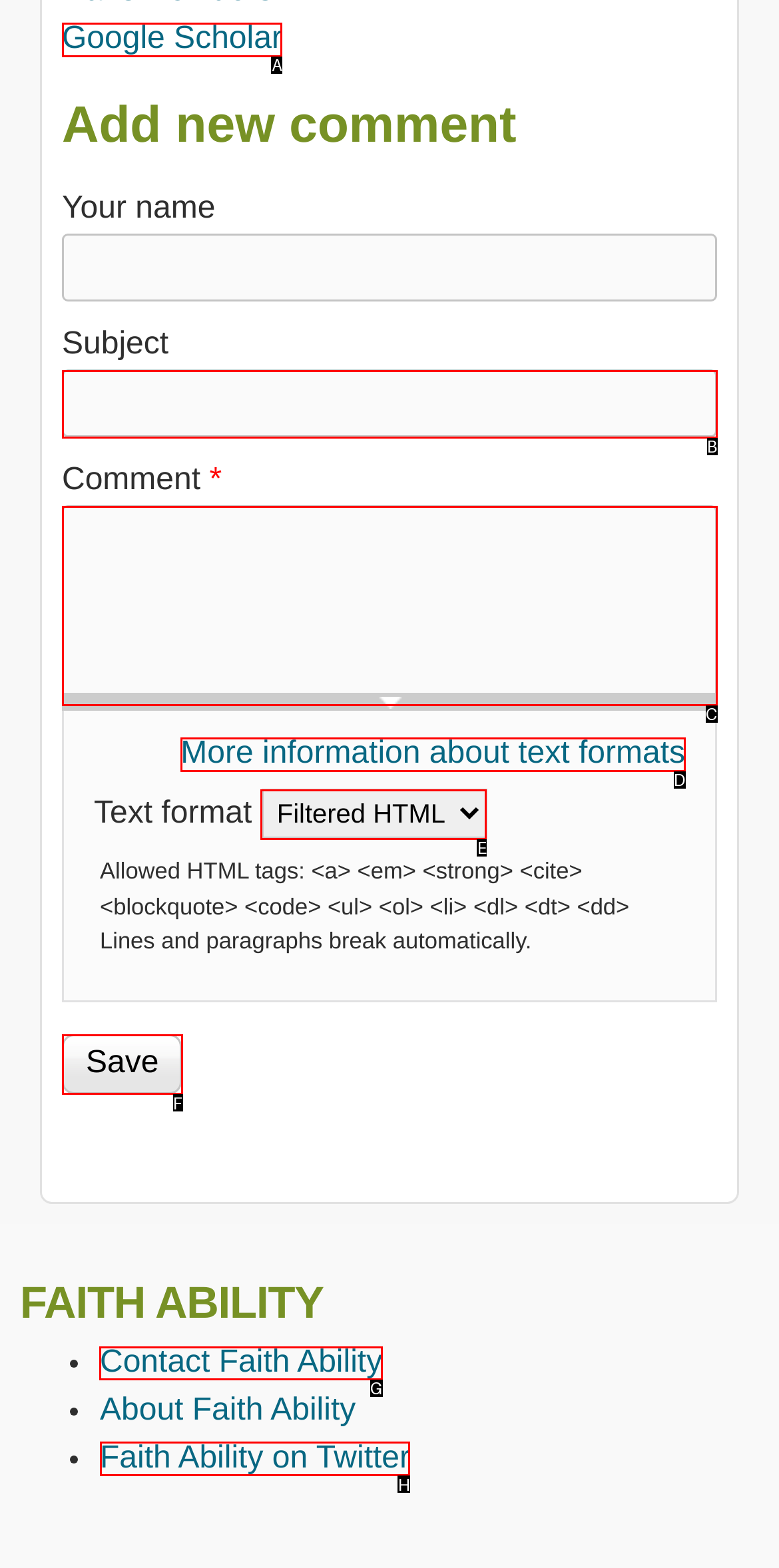Point out the UI element to be clicked for this instruction: Contact Faith Ability. Provide the answer as the letter of the chosen element.

G